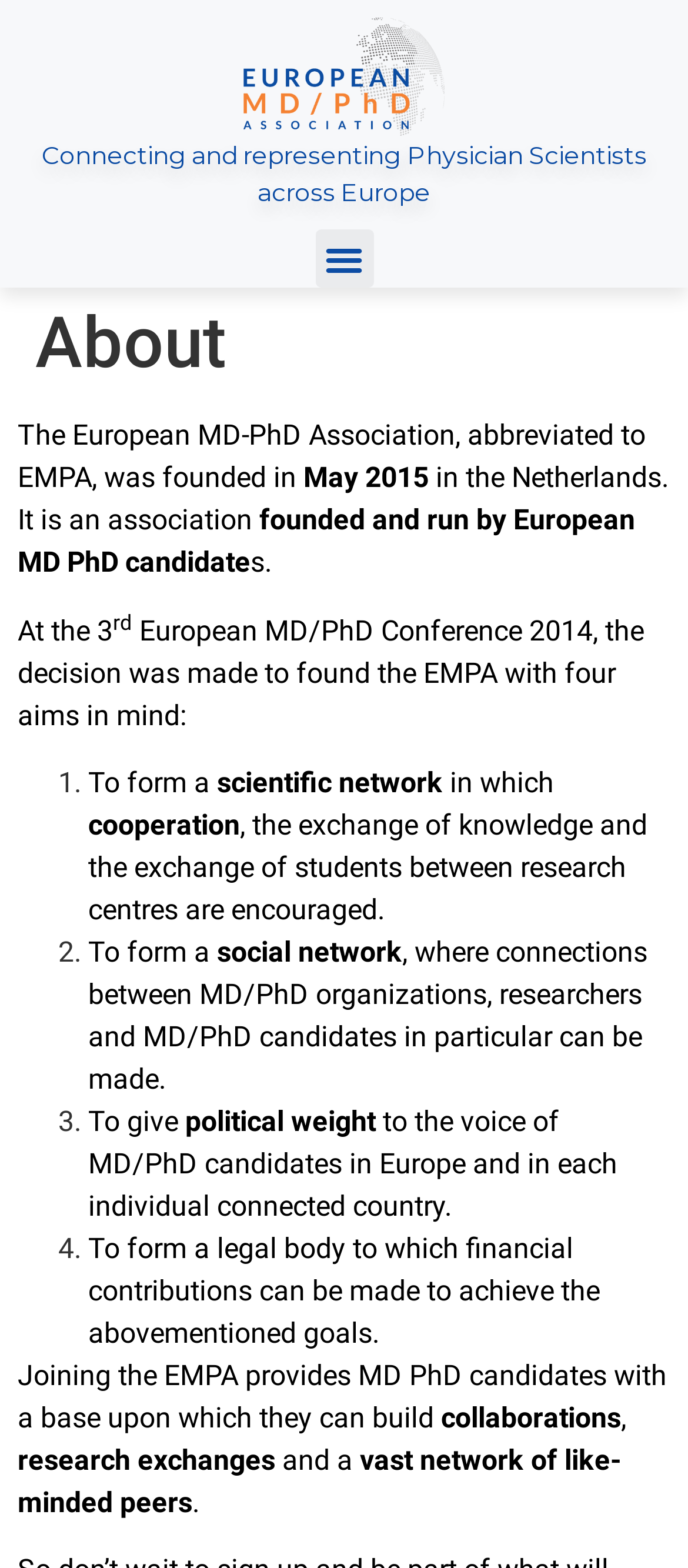How many aims does EMPA have?
Offer a detailed and exhaustive answer to the question.

The text states that 'the decision was made to found the EMPA with four aims in mind', which are listed as forming a scientific network, forming a social network, giving political weight to the voice of MD/PhD candidates, and forming a legal body to achieve these goals.